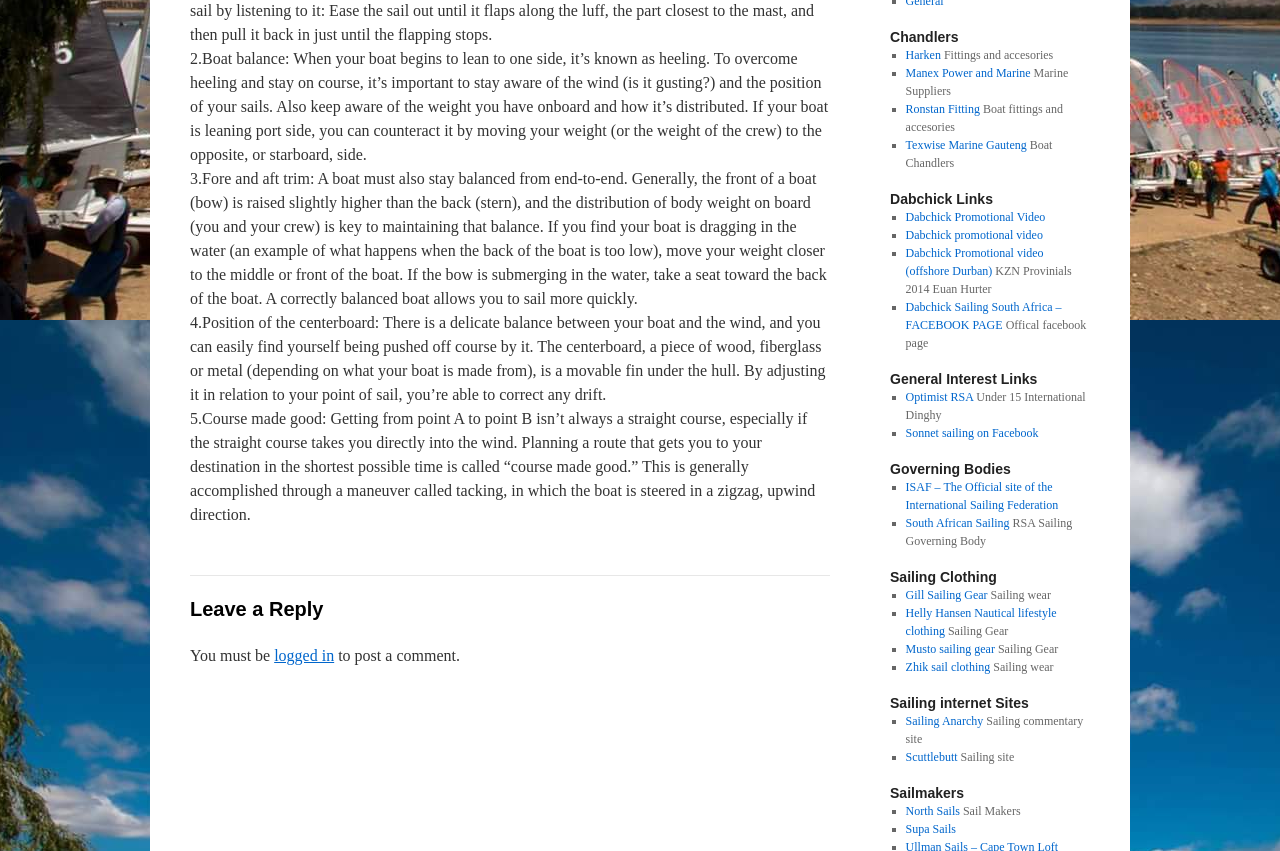Using the provided element description, identify the bounding box coordinates as (top-left x, top-left y, bottom-right x, bottom-right y). Ensure all values are between 0 and 1. Description: Replacement Entry Remotes

None